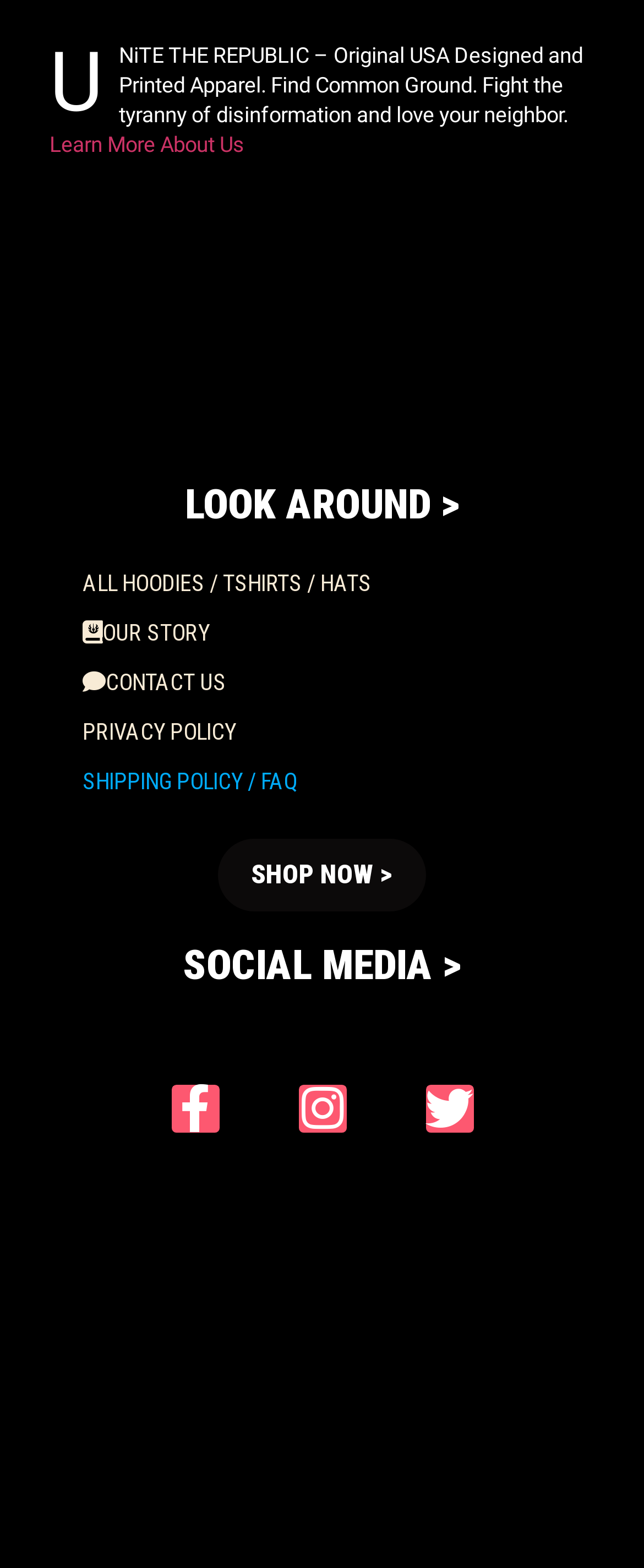Locate the bounding box coordinates of the clickable region to complete the following instruction: "Click the link to view the University of Illinois."

None